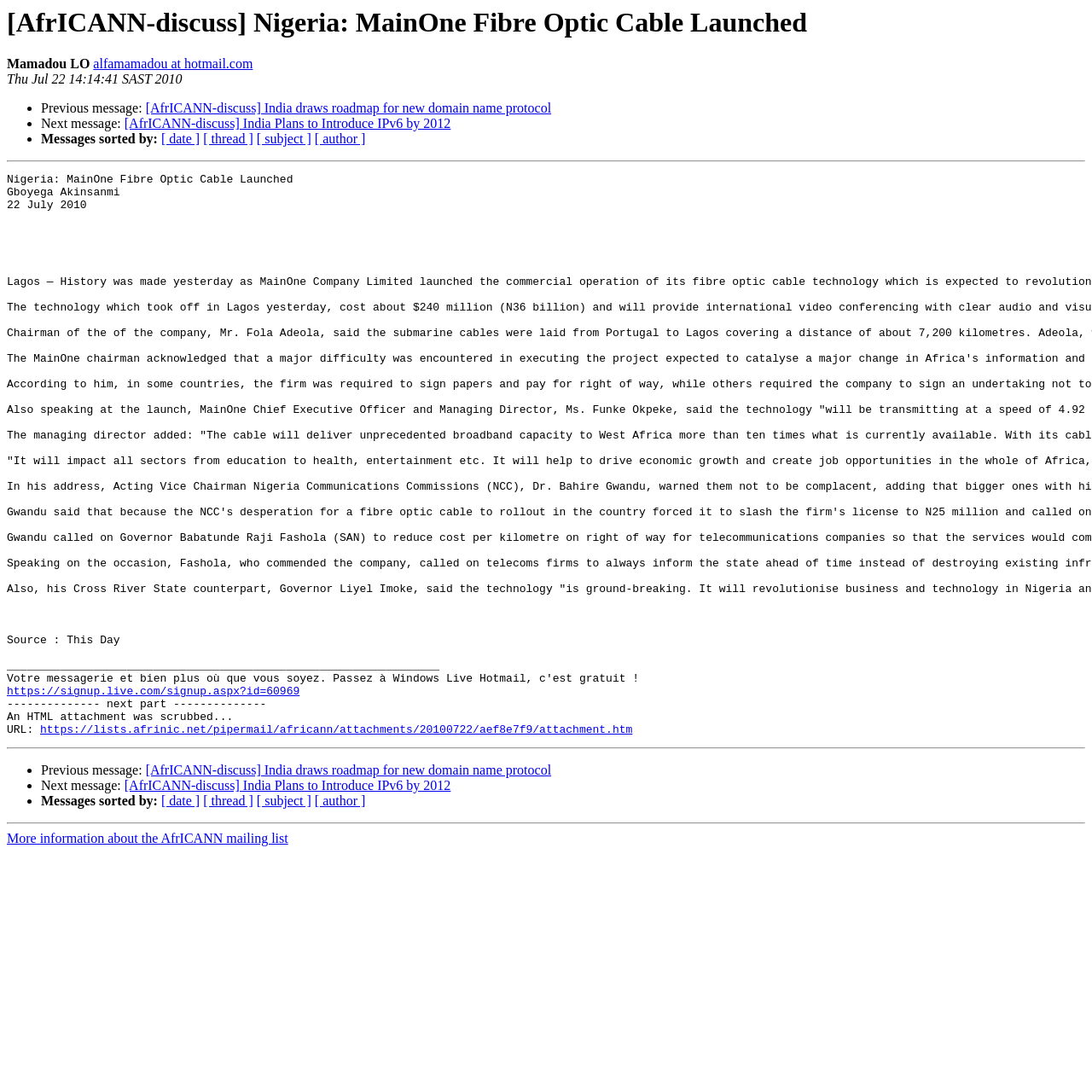Construct a thorough caption encompassing all aspects of the webpage.

This webpage appears to be an archived email thread from the AfrICANN mailing list. At the top, there is a heading with the title "[AfrICANN-discuss] Nigeria: MainOne Fibre Optic Cable Launched" and the sender's name "Mamadou LO" with their email address "alfamamadou at hotmail.com" next to it. Below the heading, there is a timestamp "Thu Jul 22 14:14:41 SAST 2010".

The main content of the page is divided into sections by horizontal separators. The first section contains a list of links to previous and next messages in the thread, with labels "Previous message:" and "Next message:". There are also links to sort messages by date, thread, subject, or author.

Below the first separator, there is a link to sign up for a Live account and a notification about an HTML attachment being scrubbed. The attachment can be accessed through a link provided.

The second section, separated by another horizontal separator, contains the same list of links to previous and next messages, as well as the sorting options.

At the bottom of the page, there is a link to more information about the AfrICANN mailing list.